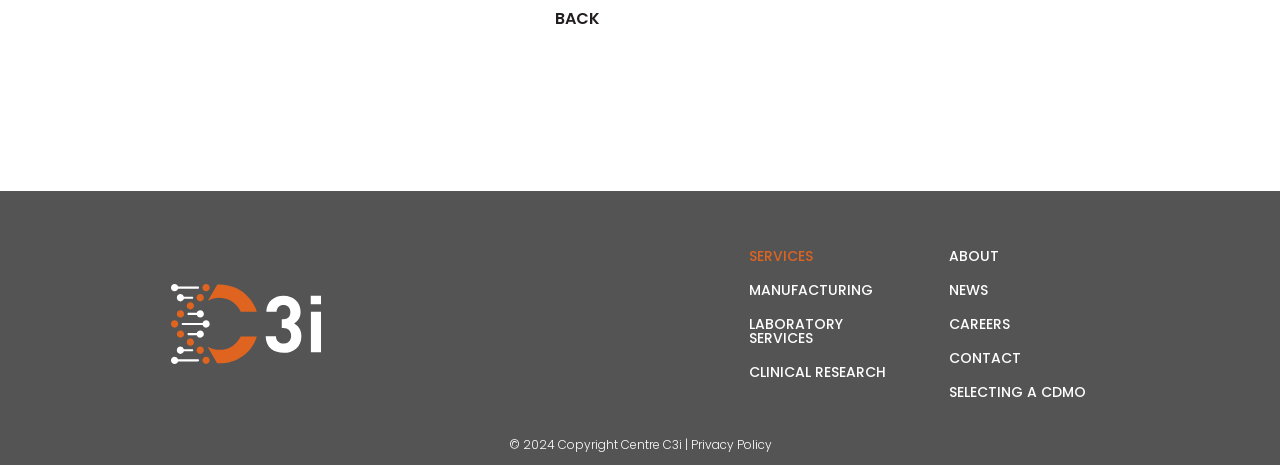Determine the bounding box coordinates for the UI element with the following description: "Manufacturing". The coordinates should be four float numbers between 0 and 1, represented as [left, top, right, bottom].

[0.585, 0.602, 0.682, 0.645]